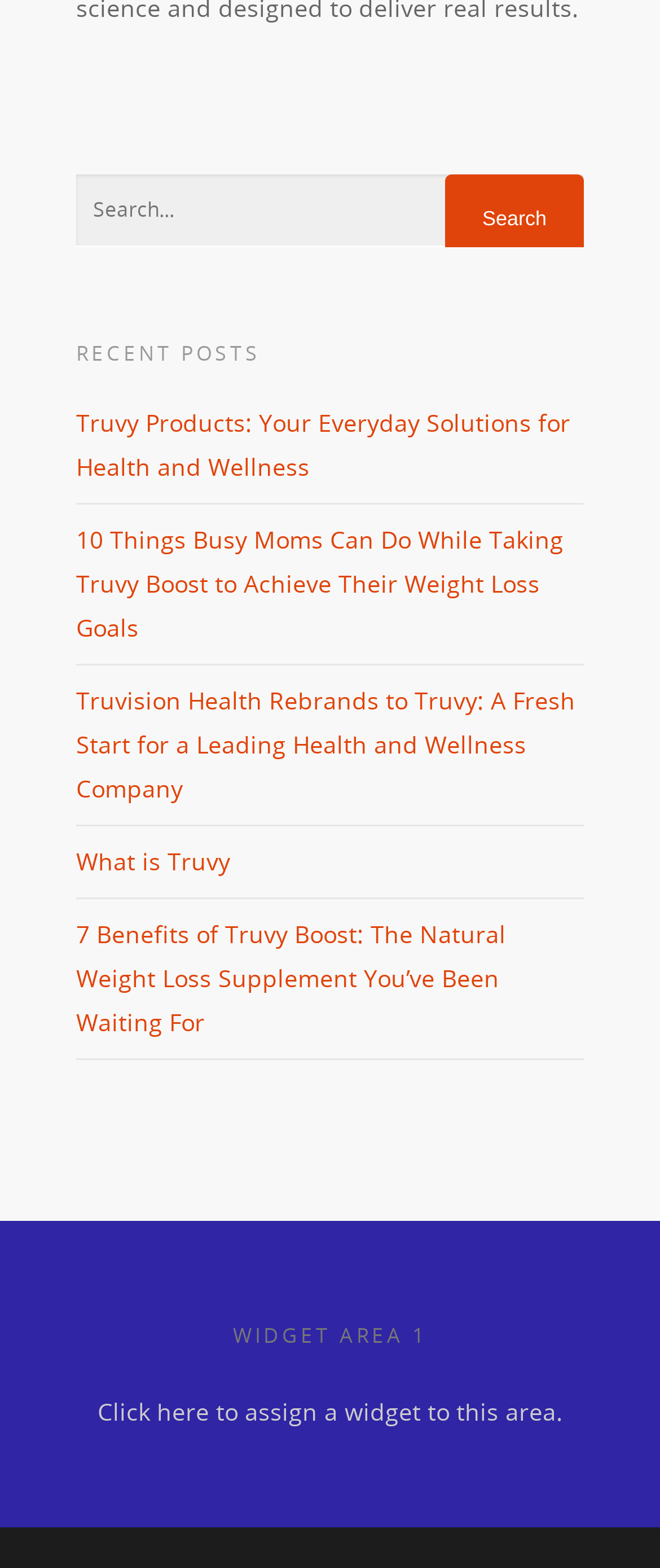Calculate the bounding box coordinates for the UI element based on the following description: "What is Truvy". Ensure the coordinates are four float numbers between 0 and 1, i.e., [left, top, right, bottom].

[0.115, 0.538, 0.349, 0.559]